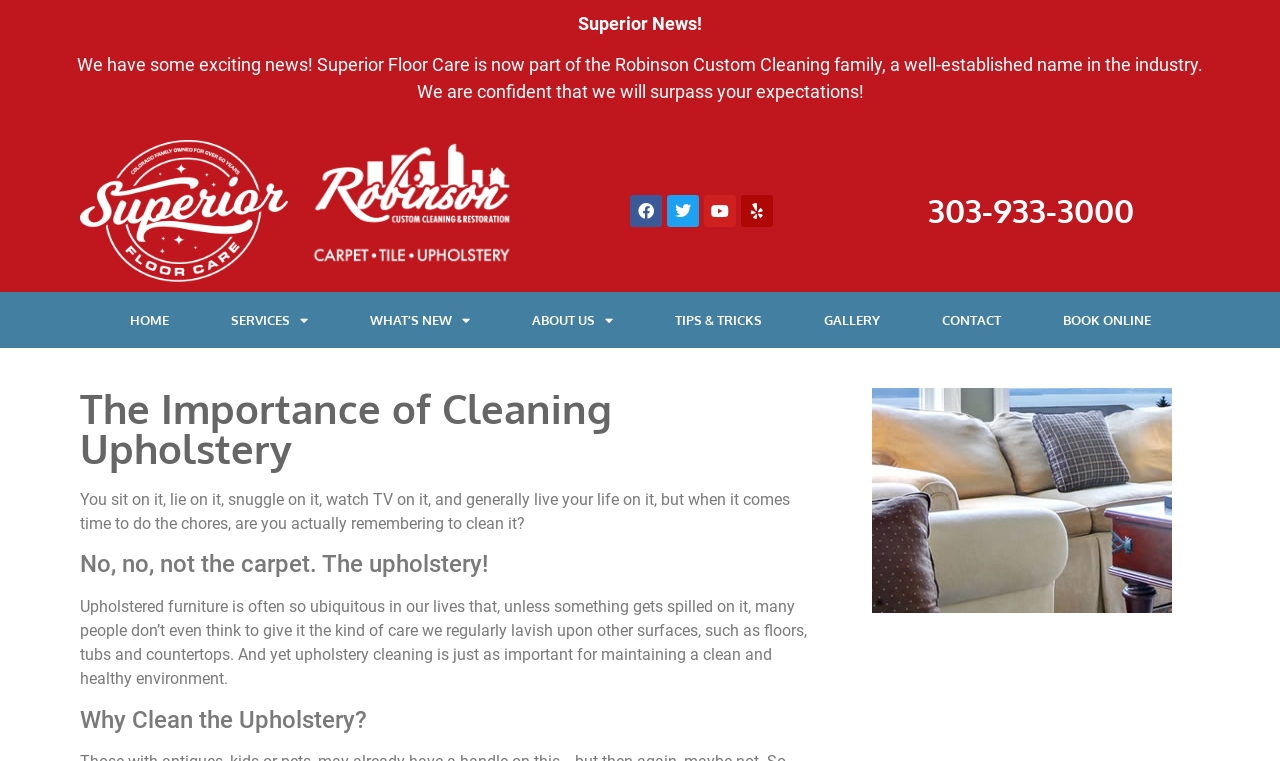Kindly determine the bounding box coordinates for the clickable area to achieve the given instruction: "View the GALLERY".

[0.619, 0.384, 0.711, 0.457]